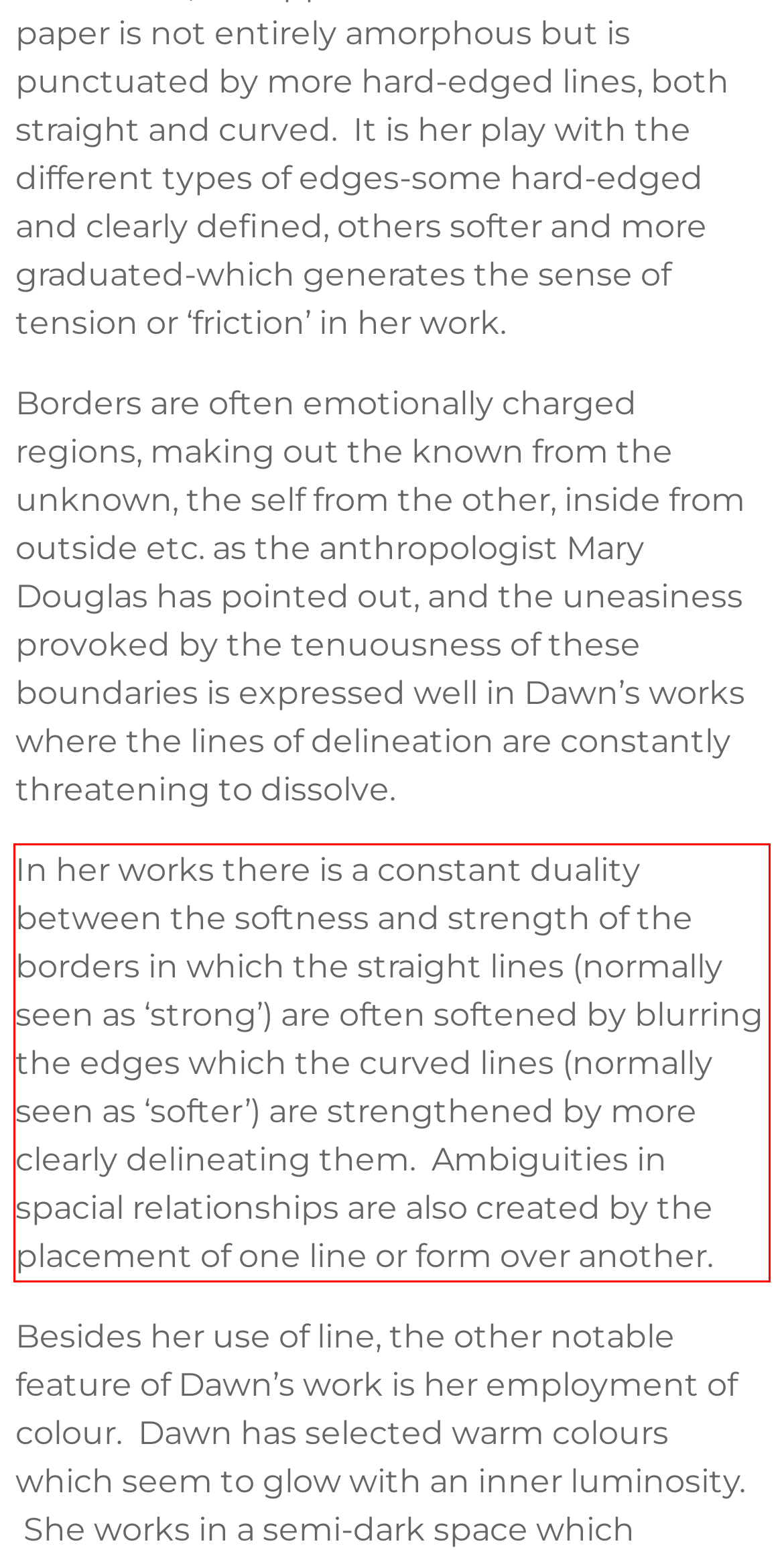You have a screenshot of a webpage with a red bounding box. Use OCR to generate the text contained within this red rectangle.

In her works there is a constant duality between the softness and strength of the borders in which the straight lines (normally seen as ‘strong’) are often softened by blurring the edges which the curved lines (normally seen as ‘softer’) are strengthened by more clearly delineating them. Ambiguities in spacial relationships are also created by the placement of one line or form over another.